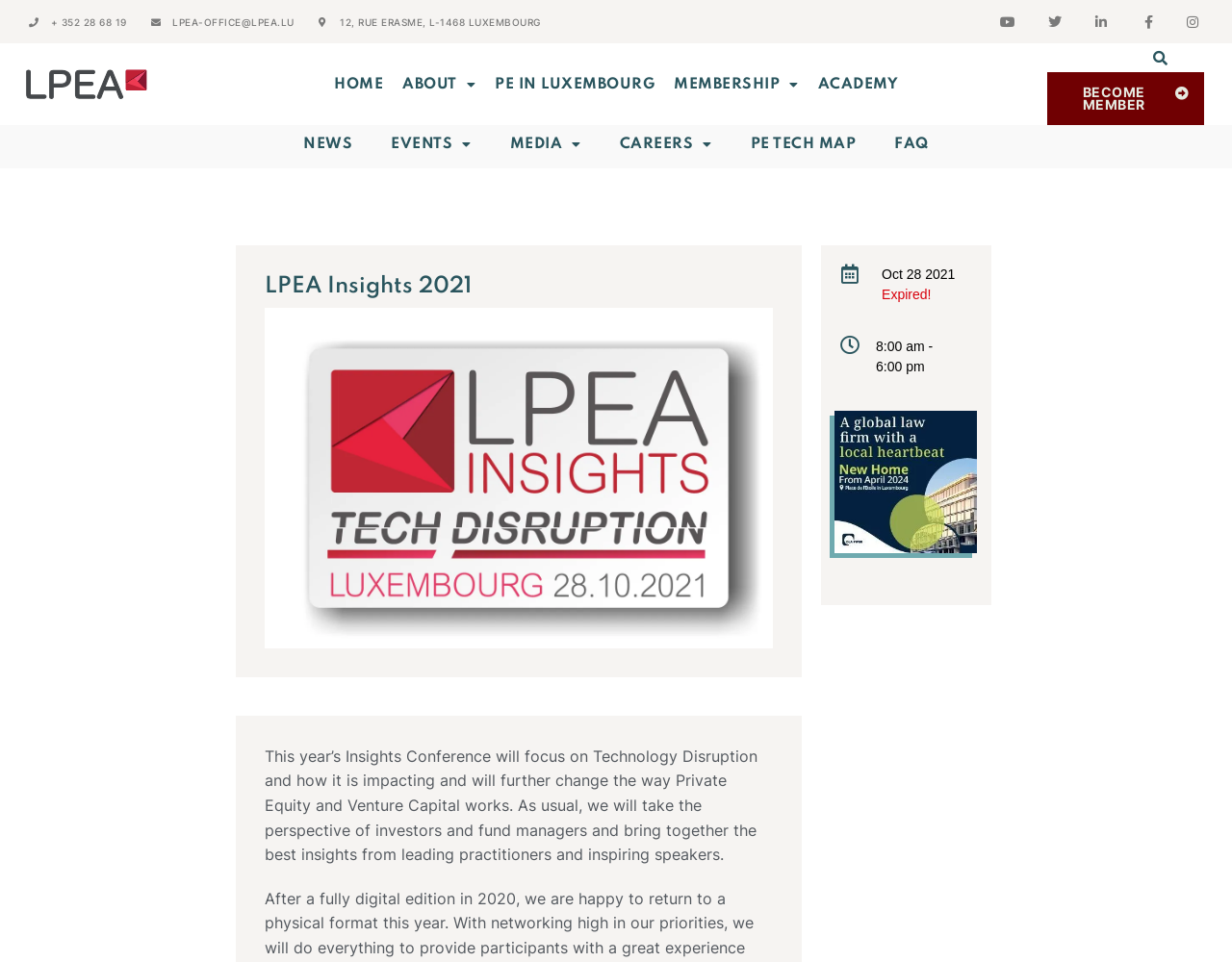Give a complete and precise description of the webpage's appearance.

The webpage appears to be the homepage of the LPEA Insights Conference 2021. At the top left, there is a phone number and an email address, followed by the conference's physical address. On the top right, there are several social media links. Below these, there is a navigation menu with links to various sections of the website, including "HOME", "ABOUT", "PE IN LUXEMBOURG", "MEMBERSHIP", "ACADEMY", and others.

In the middle of the page, there is a prominent heading "LPEA Insights 2021" followed by a paragraph describing the conference's focus on Technology Disruption and its impact on Private Equity and Venture Capital. Below this, there are three description lists, each containing details about the conference, including the date "Oct 28 2021", a status "Expired!", and the conference timings "8:00 am - 6:00 pm".

On the right side of the page, there is a search bar with a "Search" button. Above the search bar, there is a "BECOME MEMBER" link. Further down, there are links to various sections of the website, including "NEWS", "EVENTS", "MEDIA", "CAREERS", "PE TECH MAP", and "FAQ". At the bottom of the page, there is a link to register for the conference.